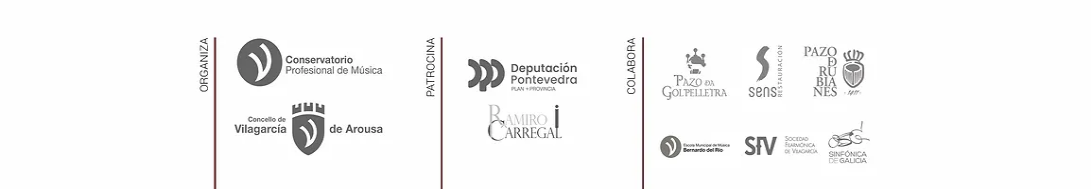Can you give a detailed response to the following question using the information from the image? What is the name of the festival being promoted?

The image showcases a collection of logos from various organizations involved in the cultural event, clasclás, highlighting its partnerships and support, which implies that clasclás is the name of the festival being promoted.